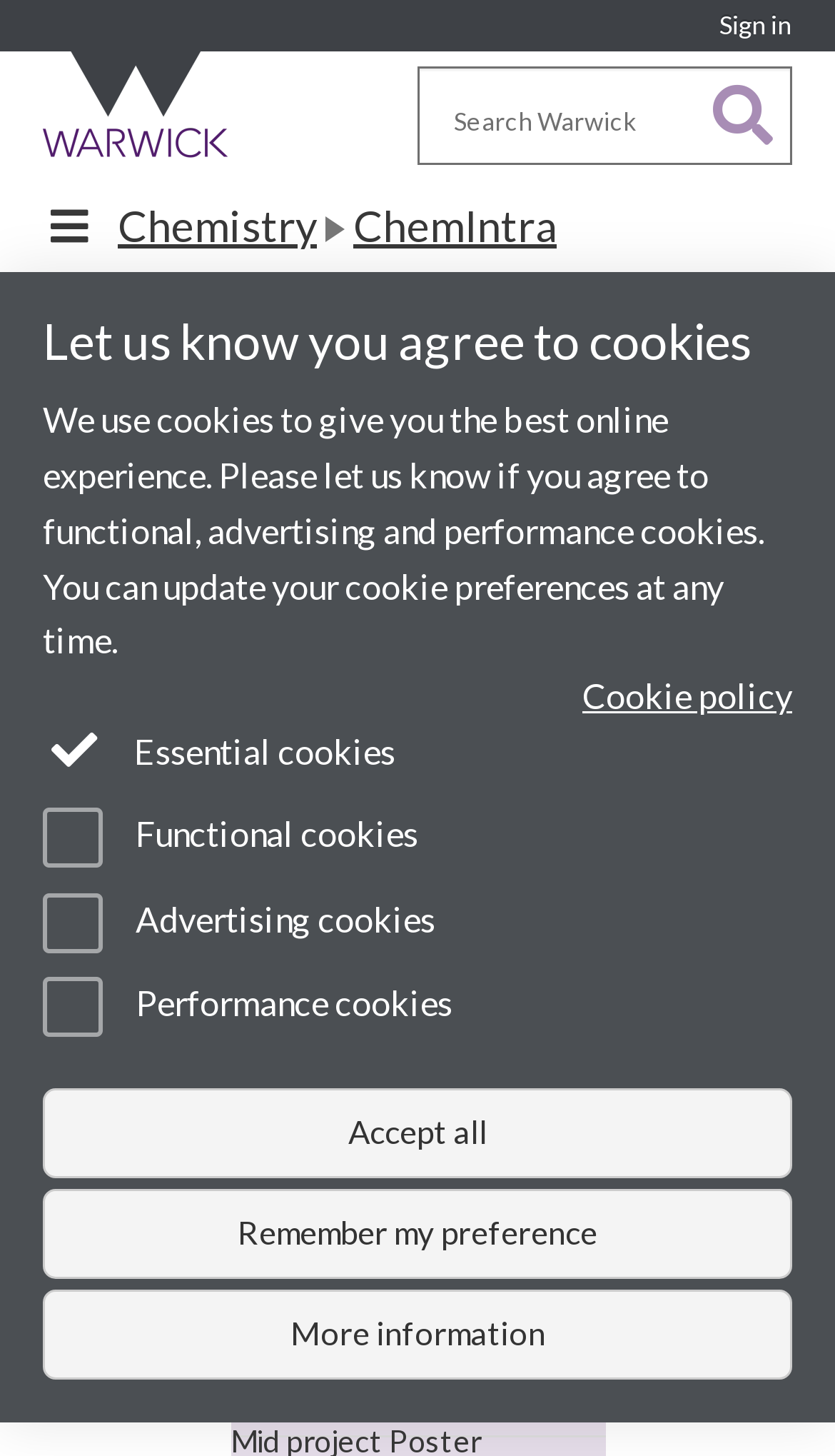Carefully examine the image and provide an in-depth answer to the question: How many MSc students are undertaking projects?

According to the webpage, there are 20 MSc students on Analytical and Polymer MSc courses (excluding CDT students) who will undertake a 20-week project.